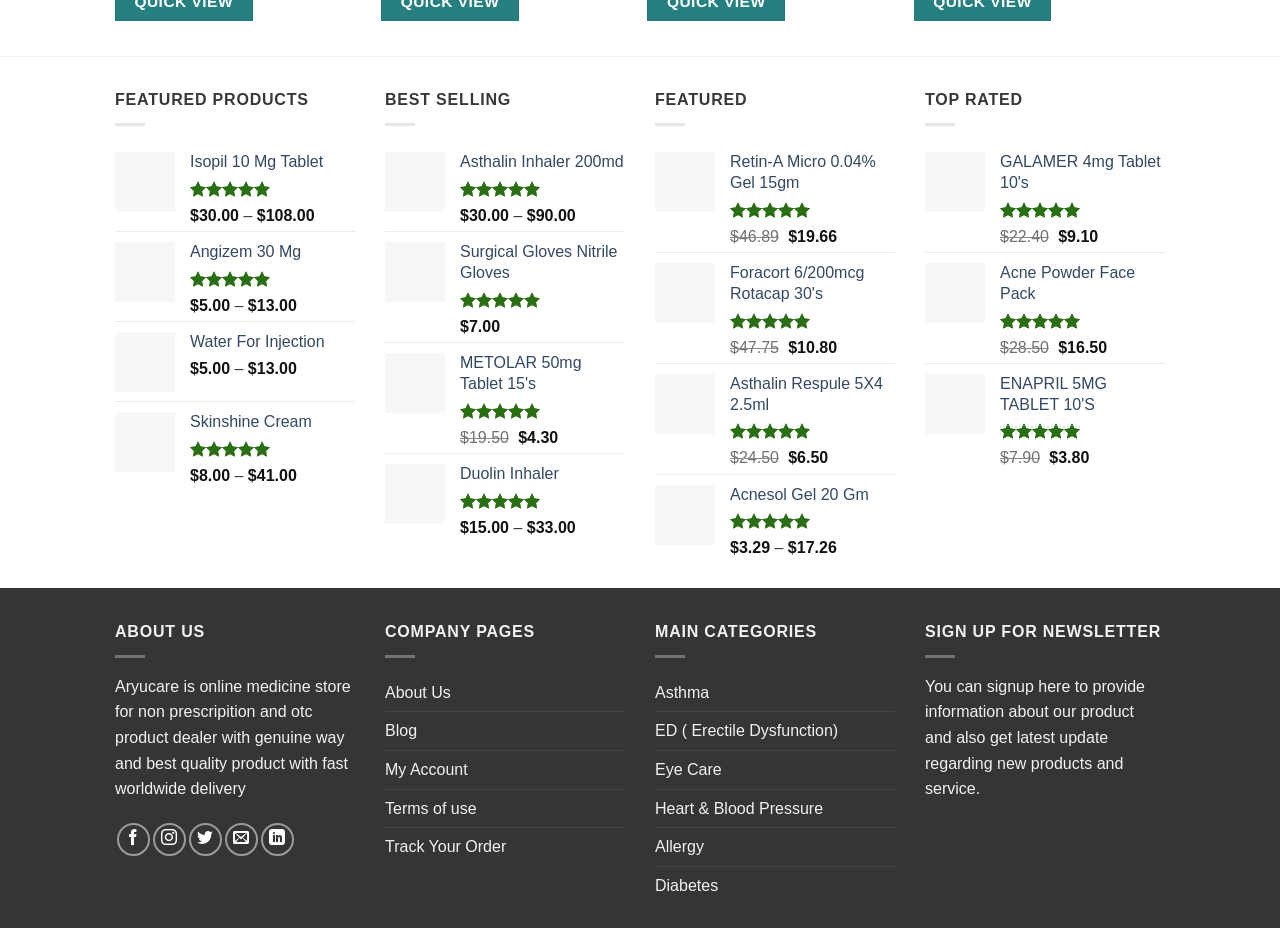Provide the bounding box coordinates in the format (top-left x, top-left y, bottom-right x, bottom-right y). All values are floating point numbers between 0 and 1. Determine the bounding box coordinate of the UI element described as: Duolin Inhaler

[0.359, 0.491, 0.488, 0.513]